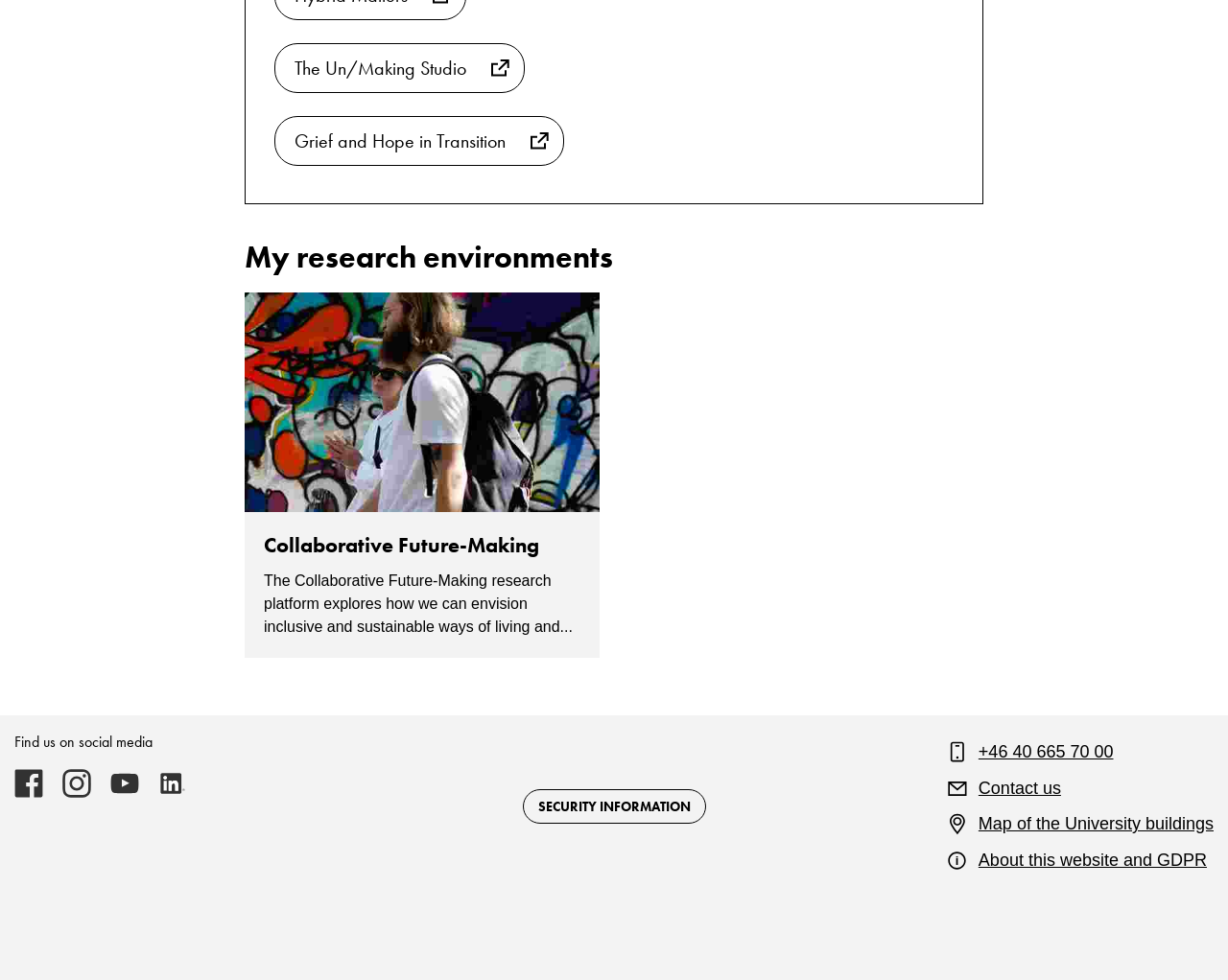What is the name of the studio?
Please respond to the question with a detailed and informative answer.

I found a link element with the text 'The Un/Making Studio' which indicates that it is the name of the studio.